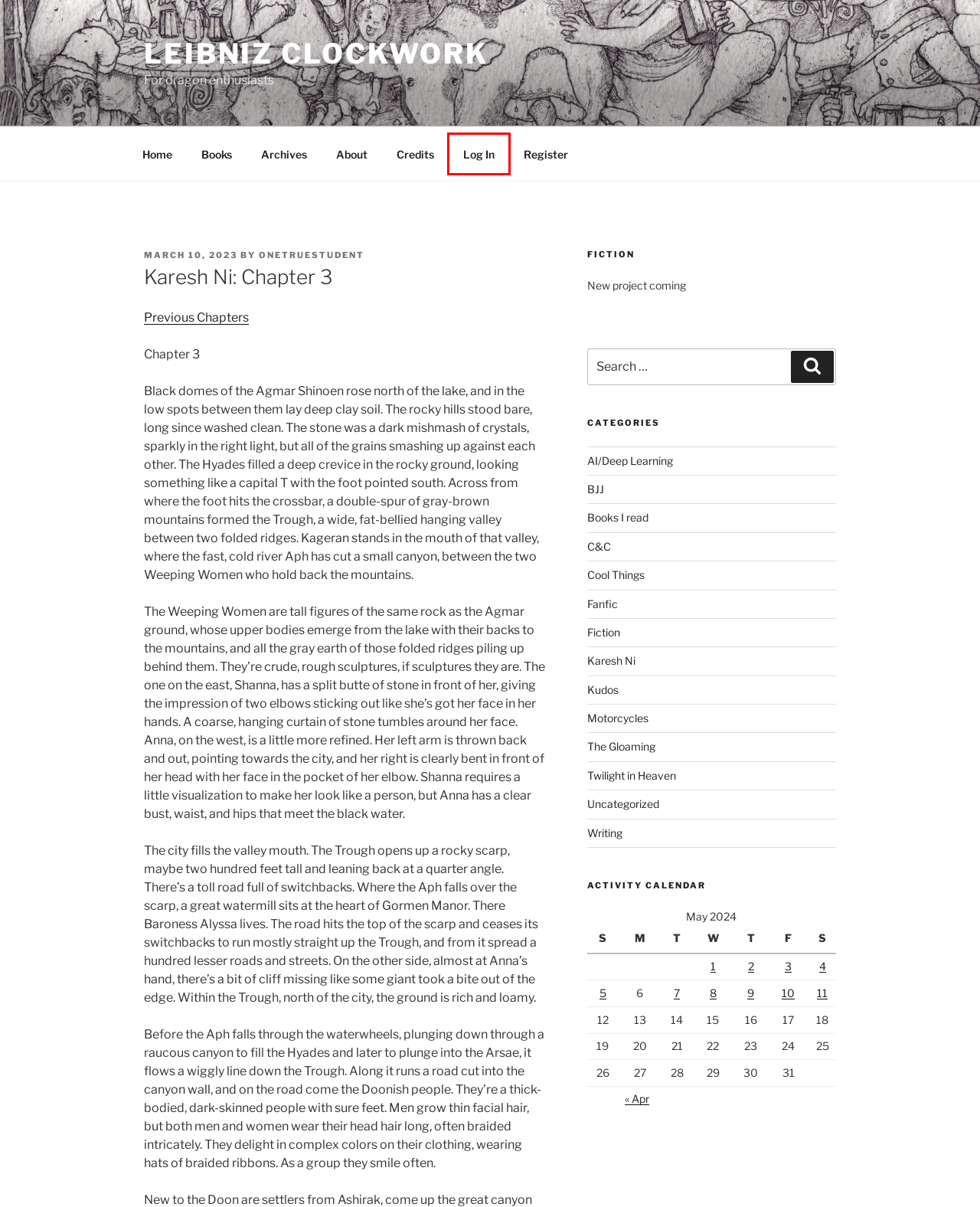You are given a screenshot of a webpage with a red rectangle bounding box around an element. Choose the best webpage description that matches the page after clicking the element in the bounding box. Here are the candidates:
A. Cool Things – Leibniz Clockwork
B. Uncategorized – Leibniz Clockwork
C. Karesh Ni – Leibniz Clockwork
D. Books – Leibniz Clockwork
E. Kudos – Leibniz Clockwork
F. Books I read – Leibniz Clockwork
G. Motorcycles – Leibniz Clockwork
H. Log In – Leibniz Clockwork

H